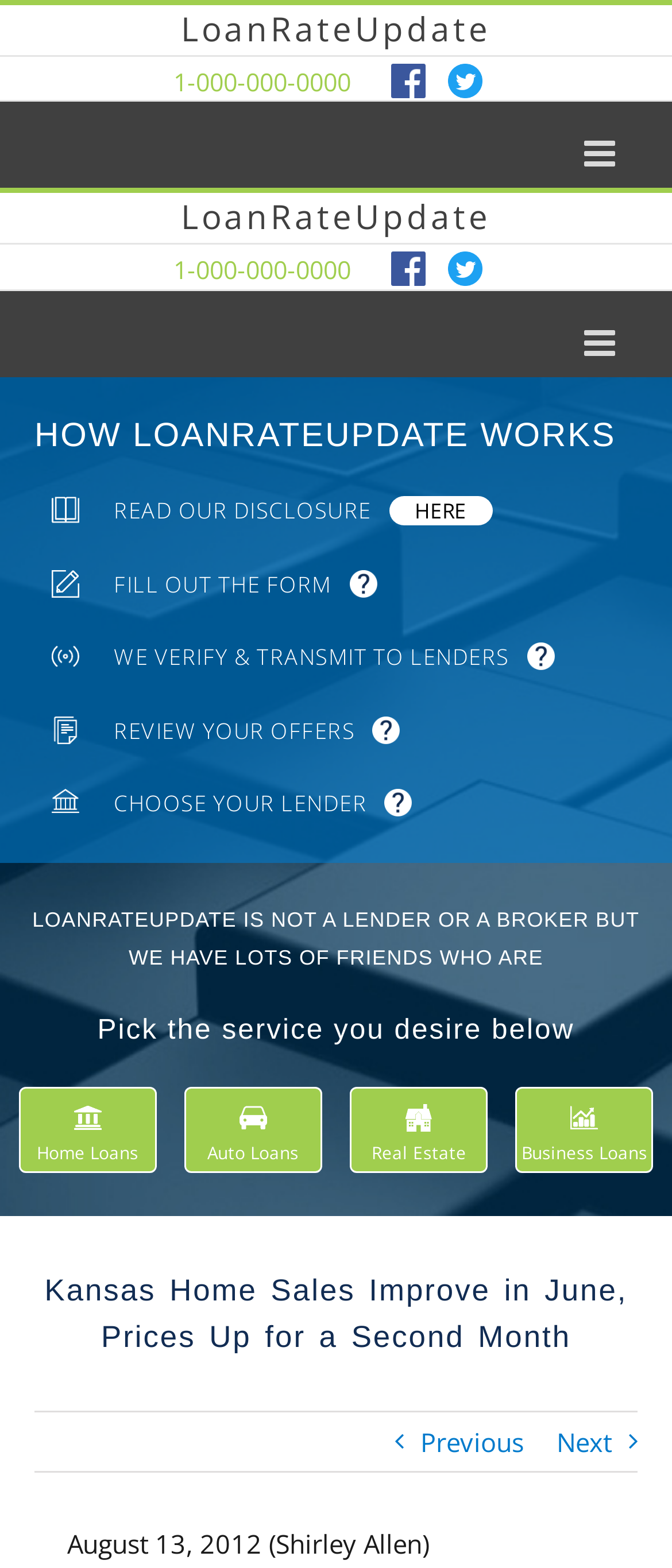Summarize the webpage comprehensively, mentioning all visible components.

The webpage appears to be a news article or blog post about the Kansas home sales market. At the top, there is a header section with a logo and a navigation menu. Below the header, there are three columns of links, each with an image and a text description. The left column has a phone number, the middle column has a series of links with icons, and the right column has a "Toggle mobile menu" link.

Below the columns, there is a section that explains how LoanRateUpdate works, with a series of steps illustrated by images and accompanied by brief descriptions. This section takes up most of the page.

Further down, there is a section with a heading that matches the meta description, "Kansas Home Sales Improve in June, Prices Up for a Second Month". This section appears to be the main content of the page, but the text is not provided in the accessibility tree.

At the bottom of the page, there are four buttons labeled "Home Loans", "Auto Loans", "Real Estate", and "Business Loans", each with an accompanying image. Below these buttons, there are navigation links to previous and next pages, as well as a footer section with a date and author attribution.

Throughout the page, there are several images, but their content is not described in the accessibility tree.